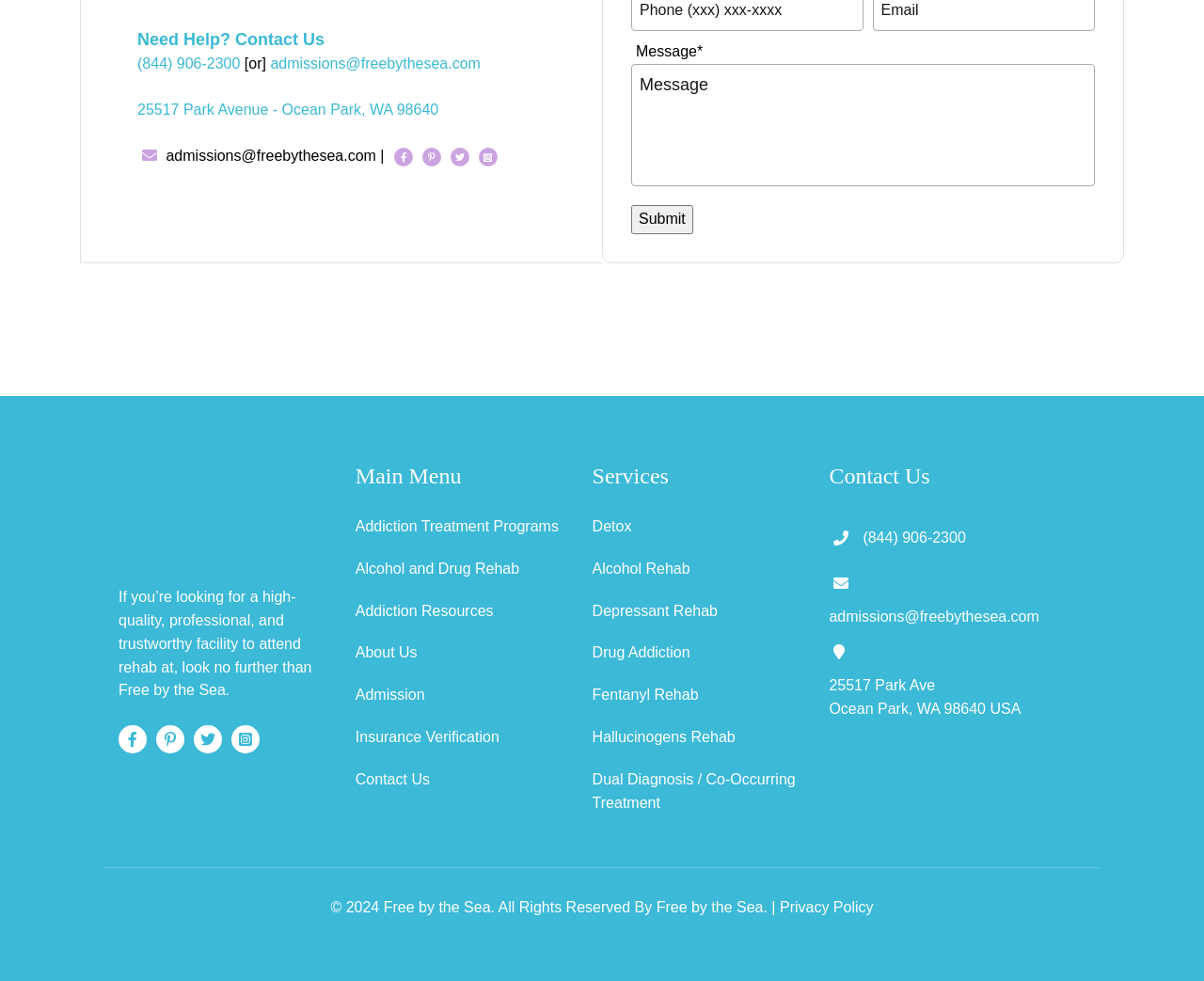Using the provided element description "title="Facebook"", determine the bounding box coordinates of the UI element.

[0.098, 0.746, 0.122, 0.762]